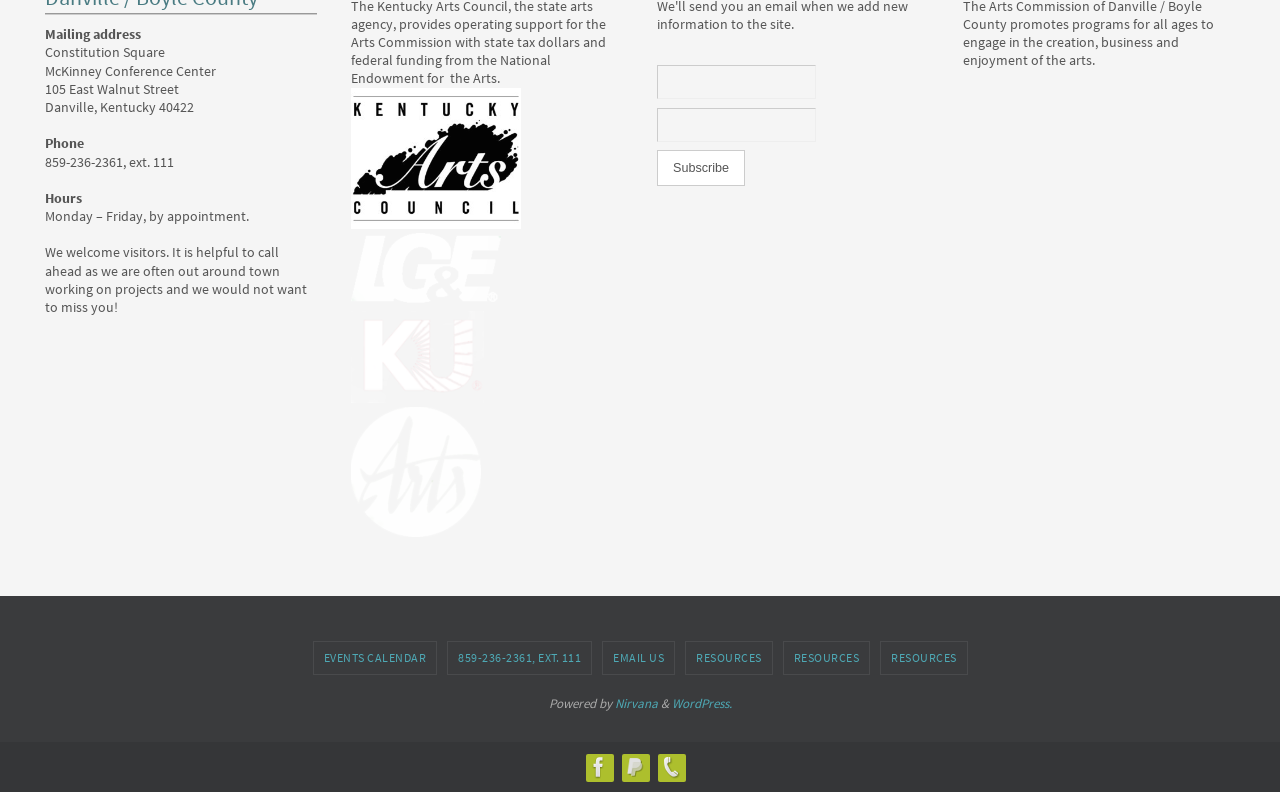Find and indicate the bounding box coordinates of the region you should select to follow the given instruction: "Subscribe to the newsletter".

[0.513, 0.189, 0.582, 0.235]